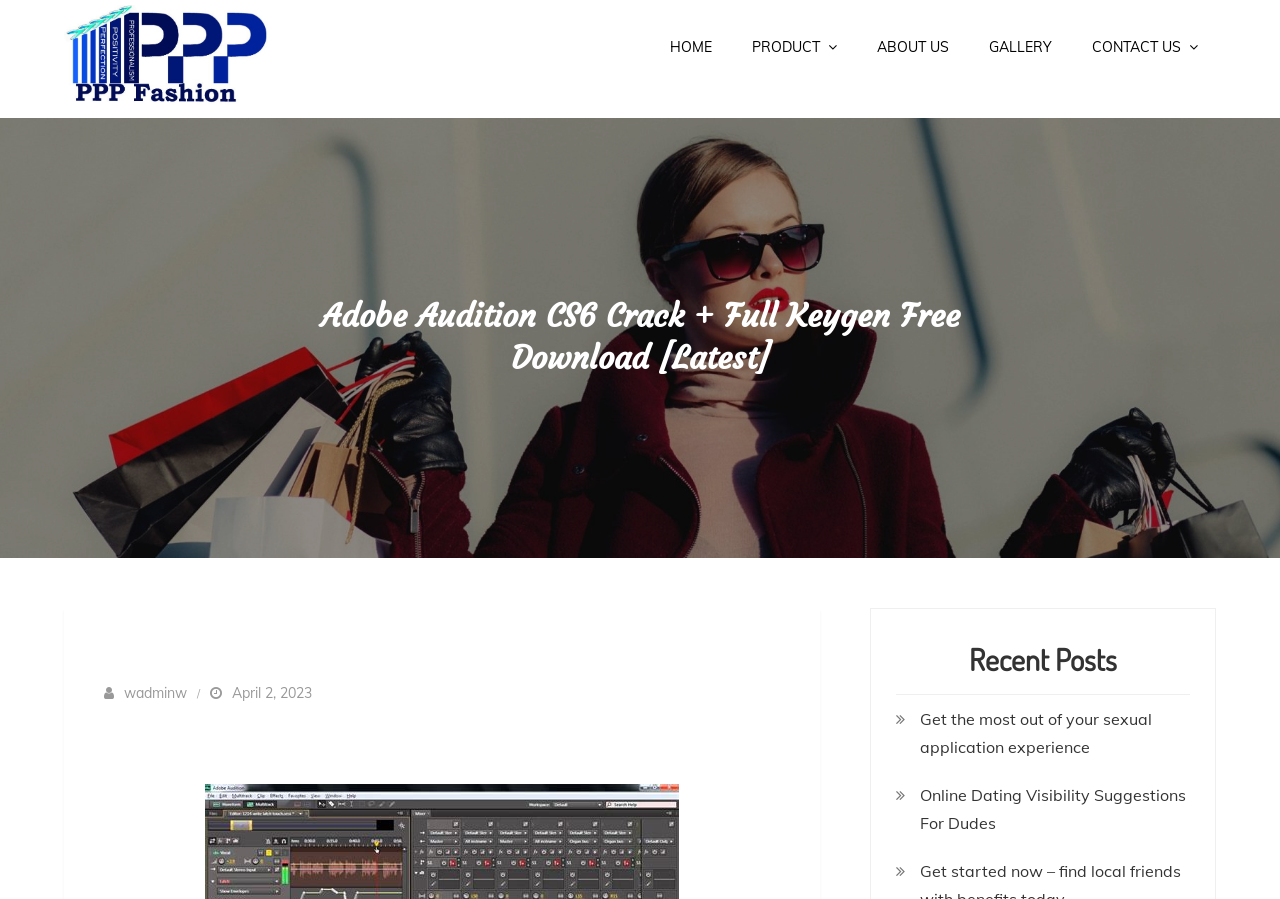Extract the bounding box of the UI element described as: "April 2, 2023".

[0.164, 0.761, 0.244, 0.781]